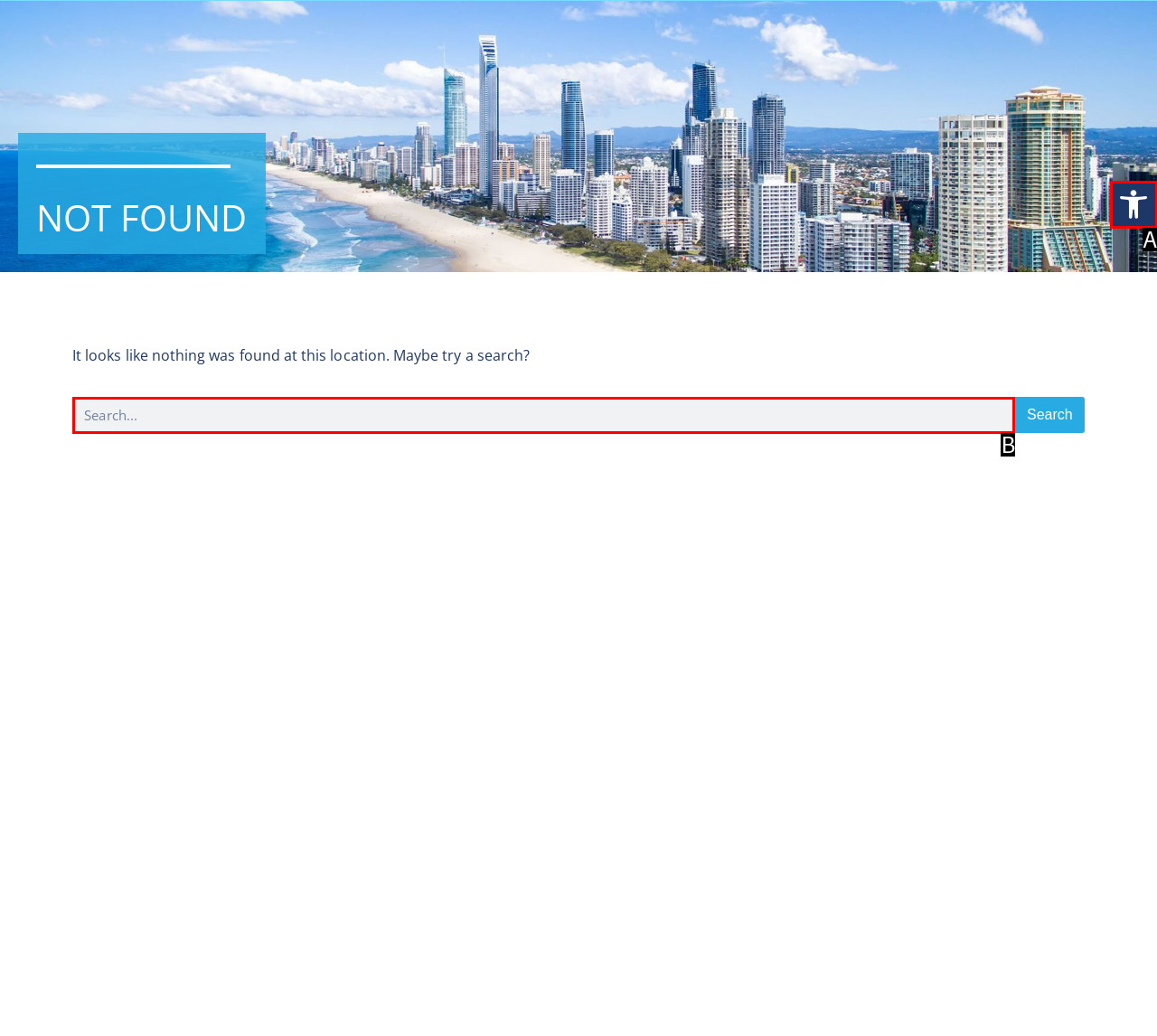Identify the UI element described as: Open toolbar Accessibility Tools
Answer with the option's letter directly.

A